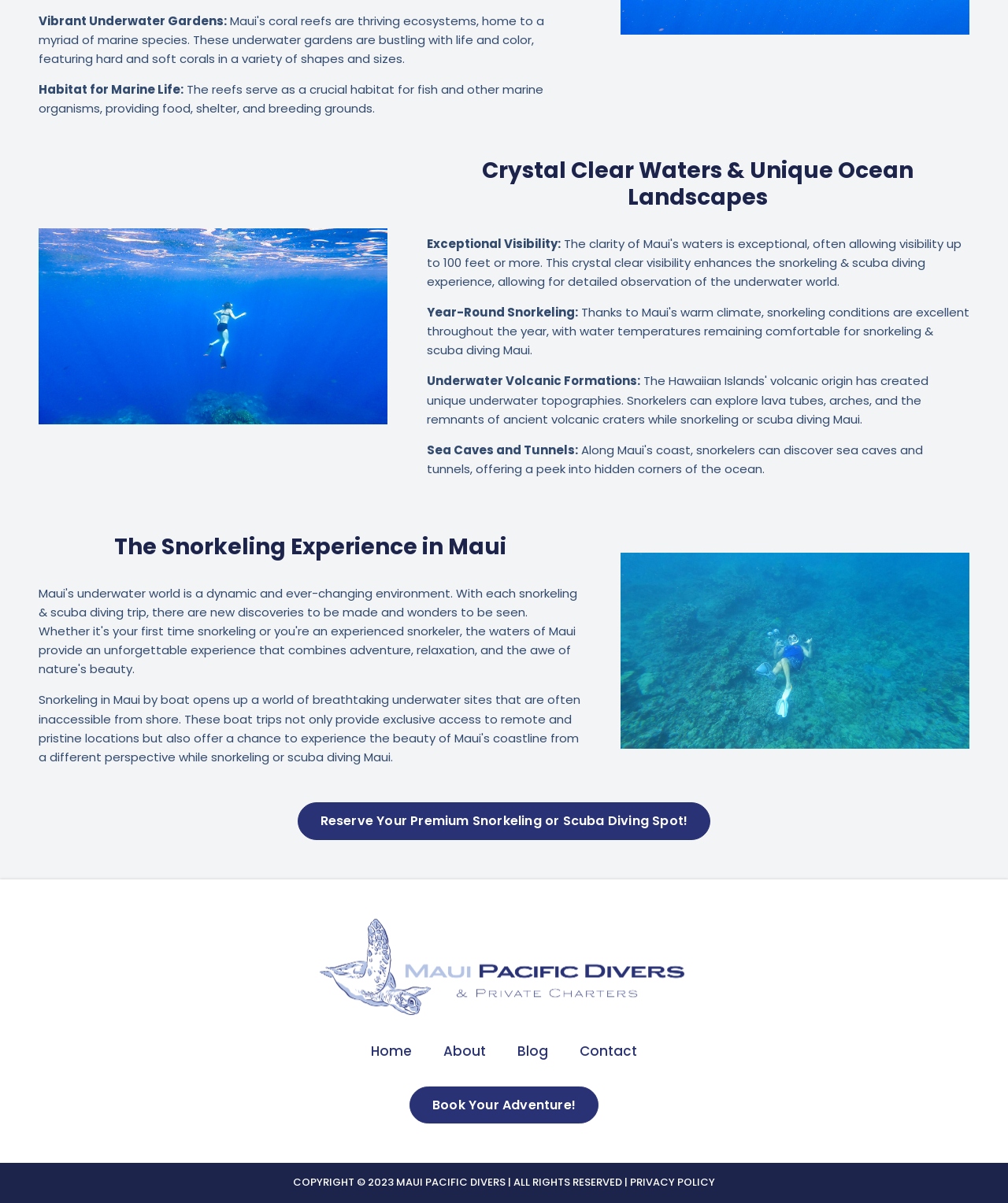What is the name of the company mentioned on the webpage?
Refer to the image and give a detailed answer to the query.

The company name is mentioned in the copyright statement at the bottom of the webpage, which reads 'COPYRIGHT © 2023 MAUI PACIFIC DIVERS | ALL RIGHTS RESERVED'.